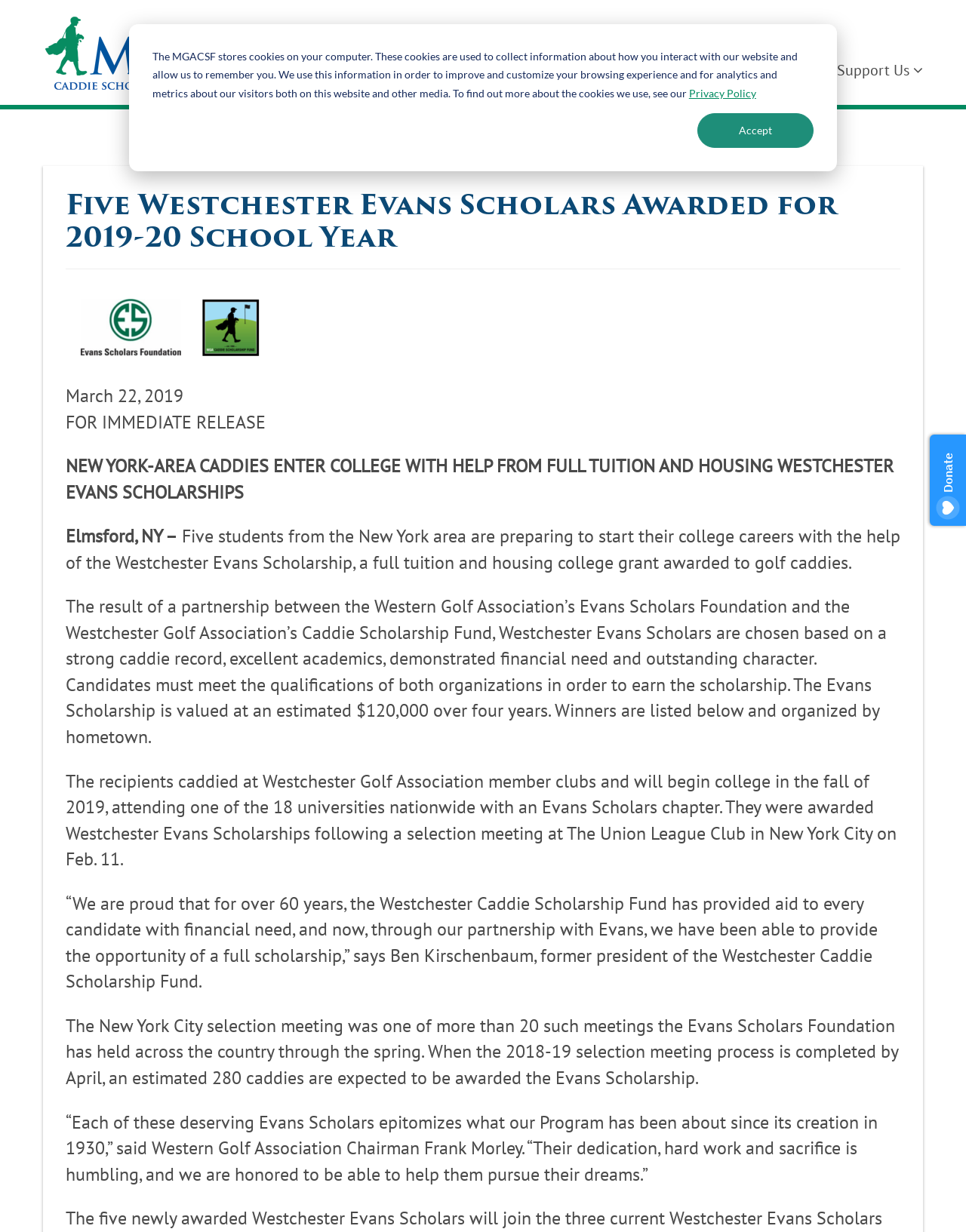Extract the bounding box coordinates for the HTML element that matches this description: "alt="Caddie Scholarship Fund"". The coordinates should be four float numbers between 0 and 1, i.e., [left, top, right, bottom].

[0.044, 0.035, 0.226, 0.049]